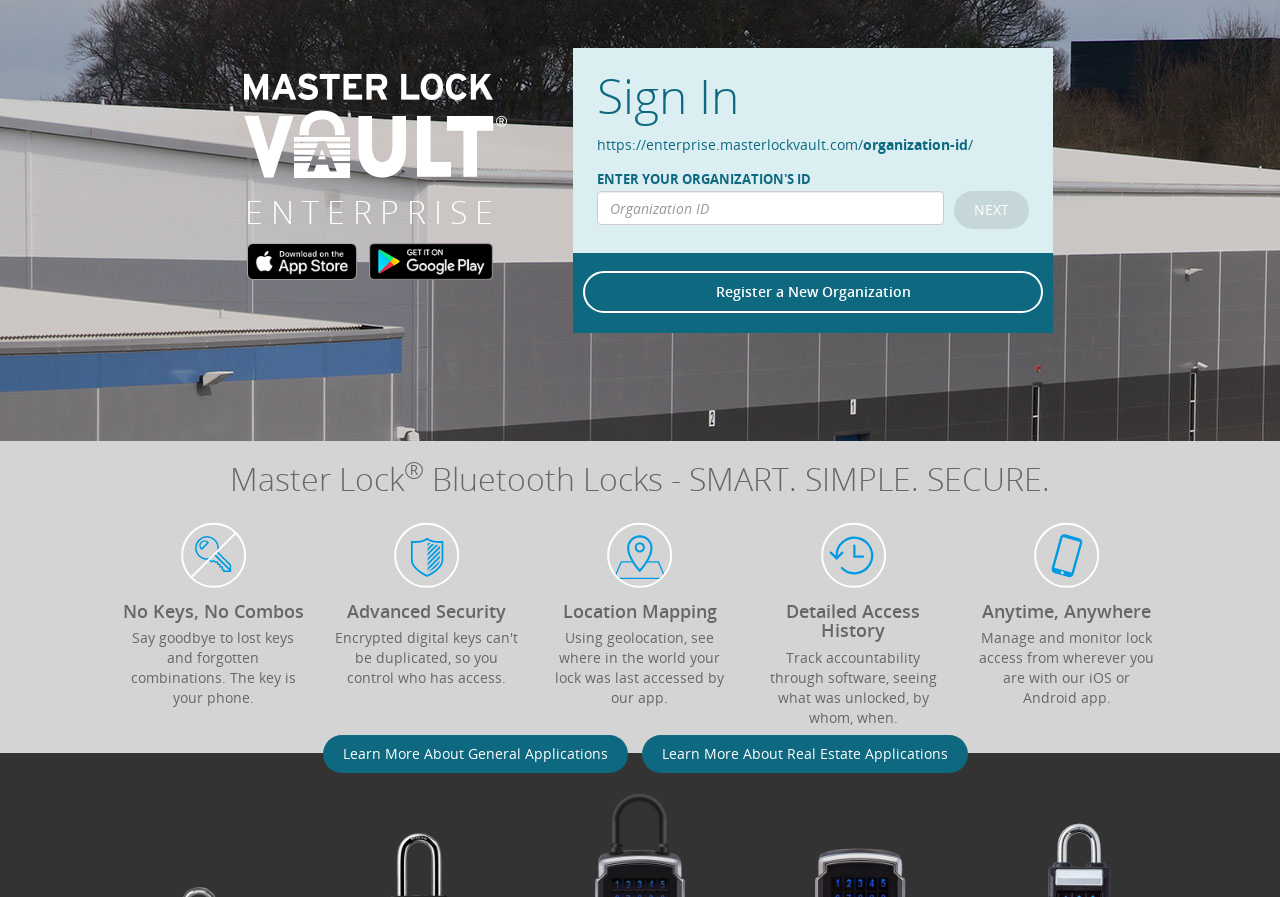How many links are there to app stores?
Look at the image and answer the question with a single word or phrase.

2